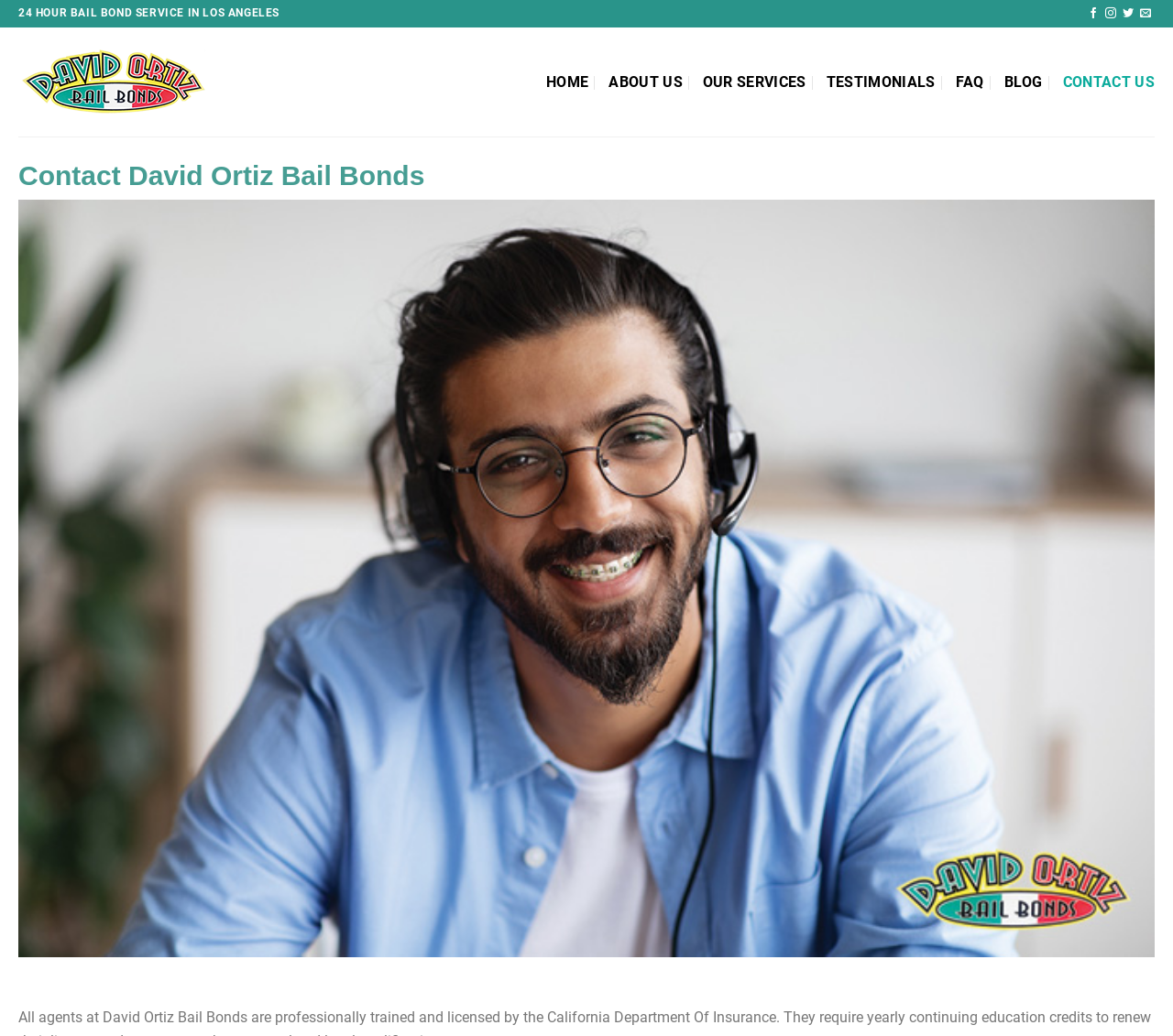Locate the UI element described by About Us and provide its bounding box coordinates. Use the format (top-left x, top-left y, bottom-right x, bottom-right y) with all values as floating point numbers between 0 and 1.

[0.519, 0.063, 0.582, 0.095]